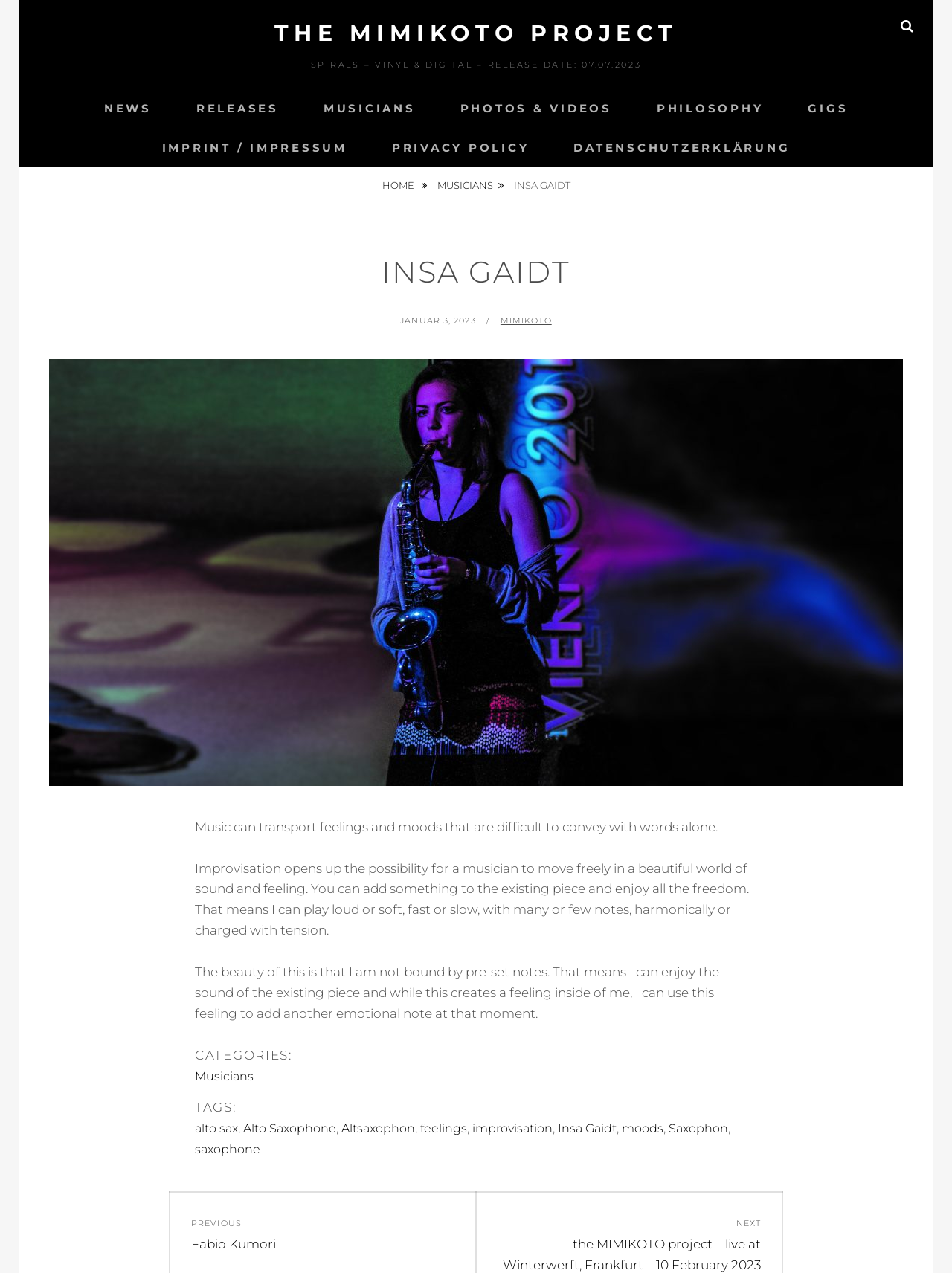Please find the bounding box coordinates in the format (top-left x, top-left y, bottom-right x, bottom-right y) for the given element description. Ensure the coordinates are floating point numbers between 0 and 1. Description: alto sax

[0.205, 0.881, 0.25, 0.892]